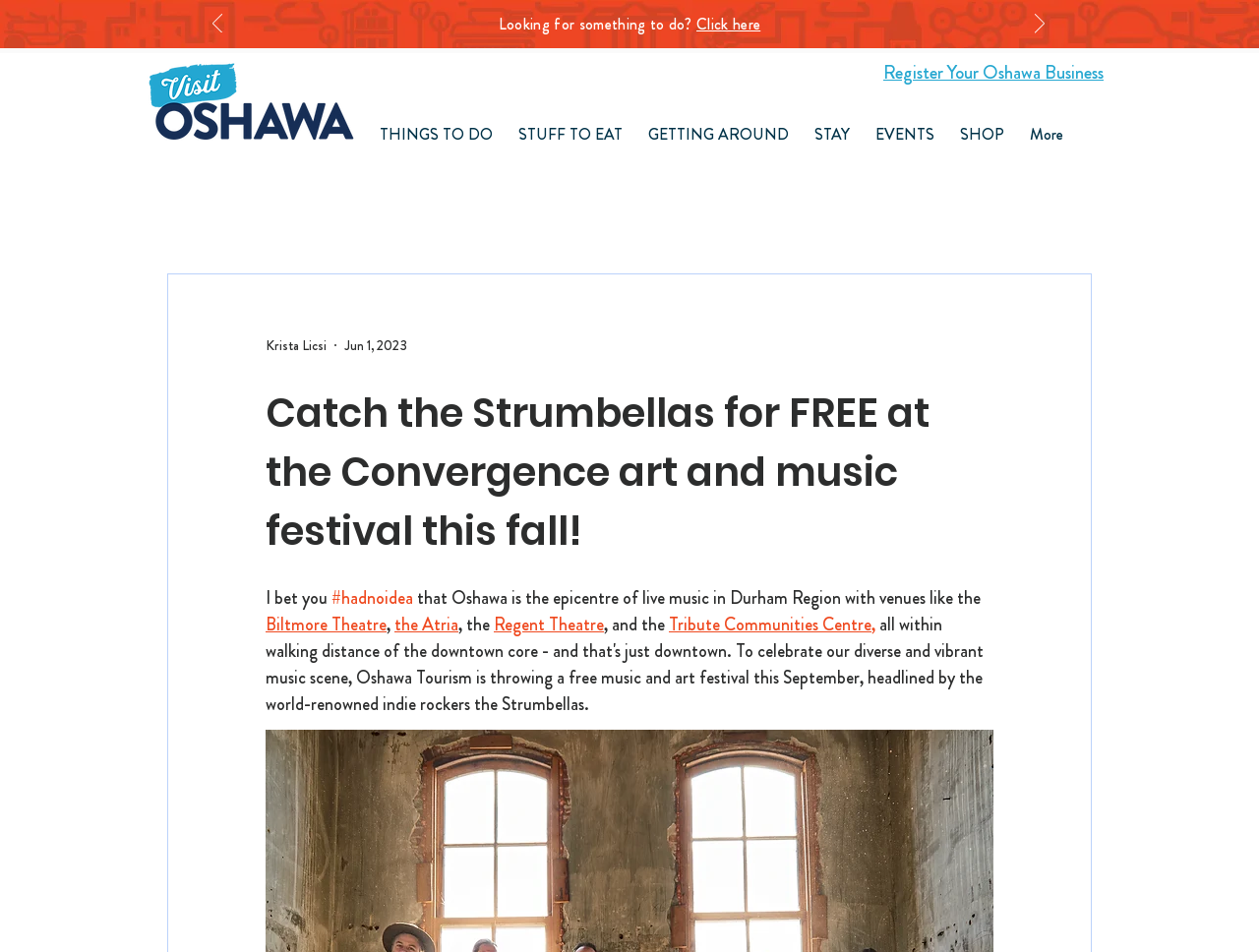Generate a comprehensive description of the webpage.

The webpage appears to be a promotional page for the city of Oshawa, highlighting its live music scene and upcoming events. At the top, there is a slideshow with navigation buttons, "Previous" and "Next", on either side, accompanied by a static text "Looking for something to do?" and a link "Click here". 

Below the slideshow, there is a prominent image of "Visit-Oshawa-Dark.png" on the left, and a link to "Register Your Oshawa Business" on the right. 

The main navigation menu is situated in the middle, with categories such as "THINGS TO DO", "STUFF TO EAT", "GETTING AROUND", "STAY", "EVENTS", "SHOP", and "More". 

The main content of the page is focused on an upcoming event, "Catch the Strumbellas for FREE at the Convergence art and music festival this fall!", with a heading and a descriptive text that mentions Oshawa being the epicentre of live music in Durham Region, highlighting venues like the Biltmore Theatre, the Atria, the Regent Theatre, and the Tribute Communities Centre.